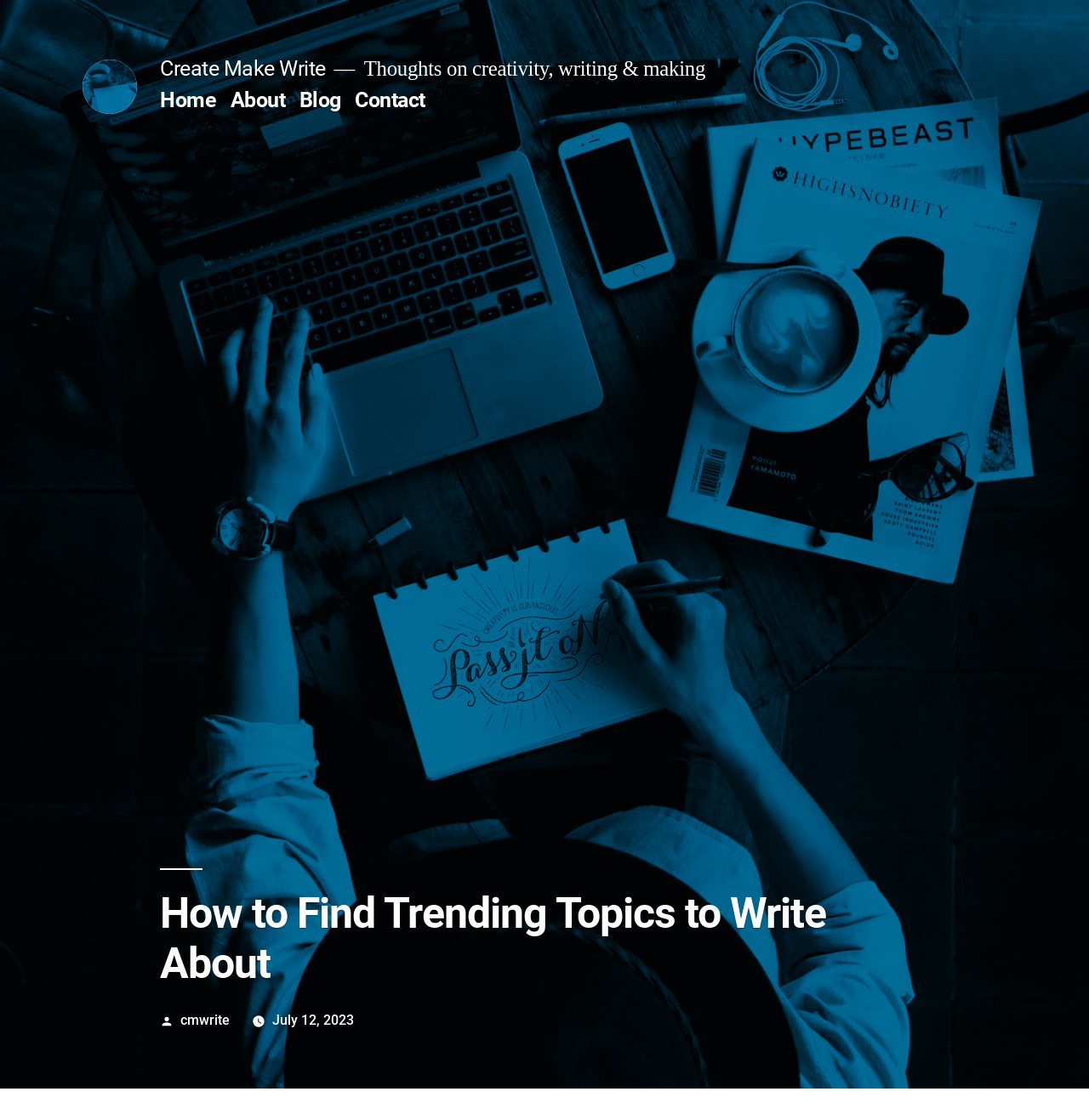Please locate the bounding box coordinates of the element that needs to be clicked to achieve the following instruction: "read about the blog". The coordinates should be four float numbers between 0 and 1, i.e., [left, top, right, bottom].

[0.275, 0.079, 0.313, 0.101]